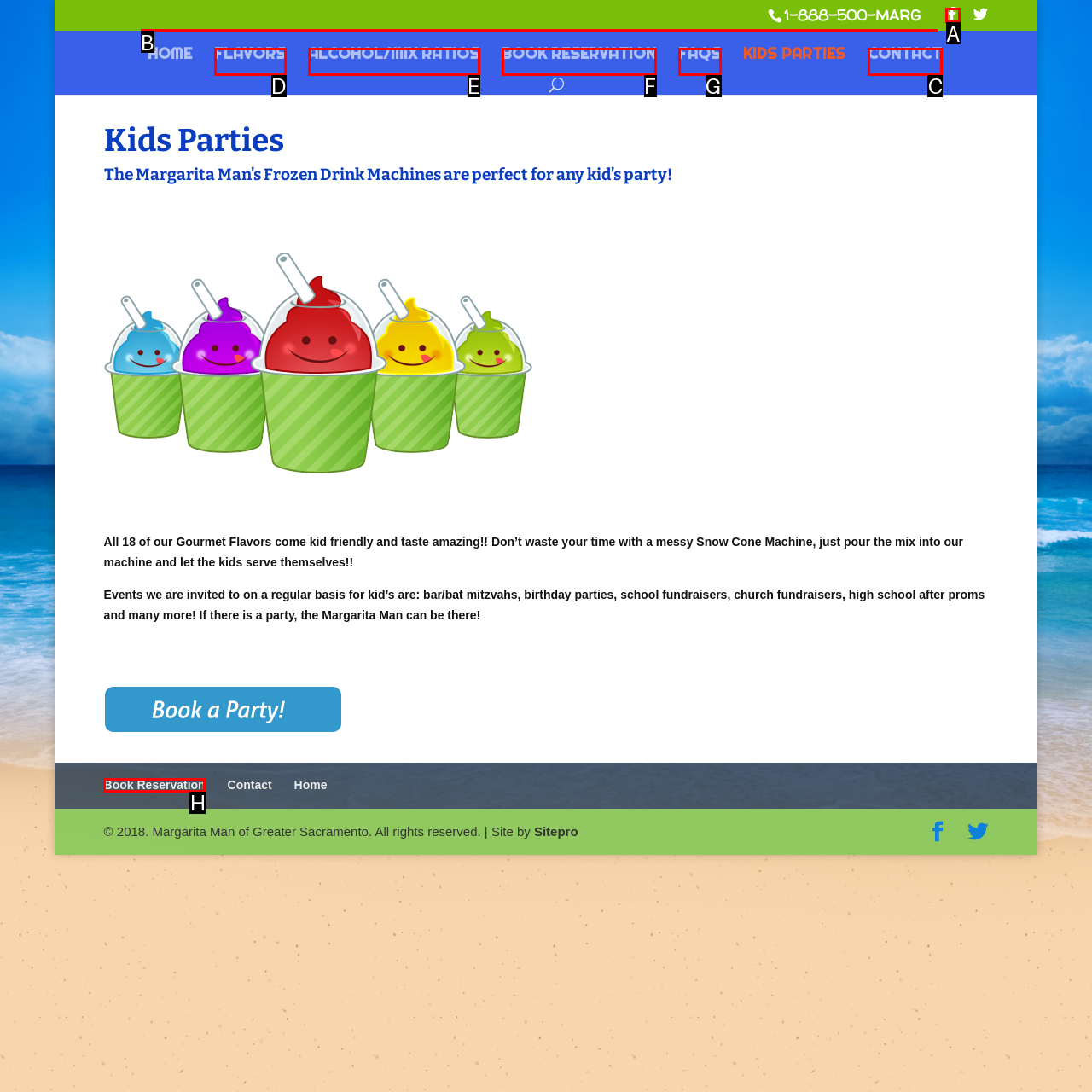Choose the HTML element that should be clicked to accomplish the task: Contact the Margarita Man. Answer with the letter of the chosen option.

C